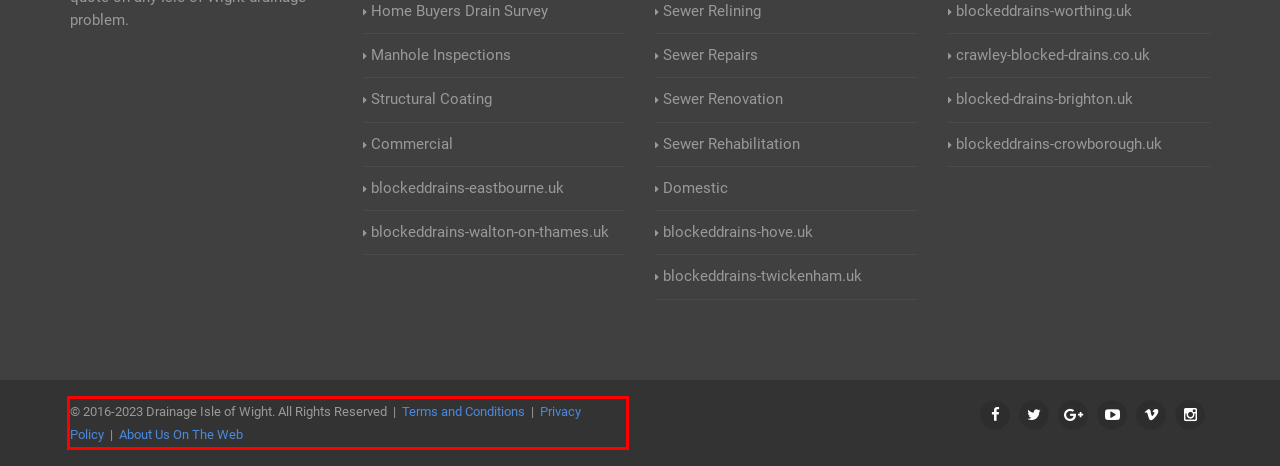Examine the screenshot of the webpage, locate the red bounding box, and perform OCR to extract the text contained within it.

© 2016-2023 Drainage Isle of Wight. All Rights Reserved | Terms and Conditions | Privacy Policy | About Us On The Web